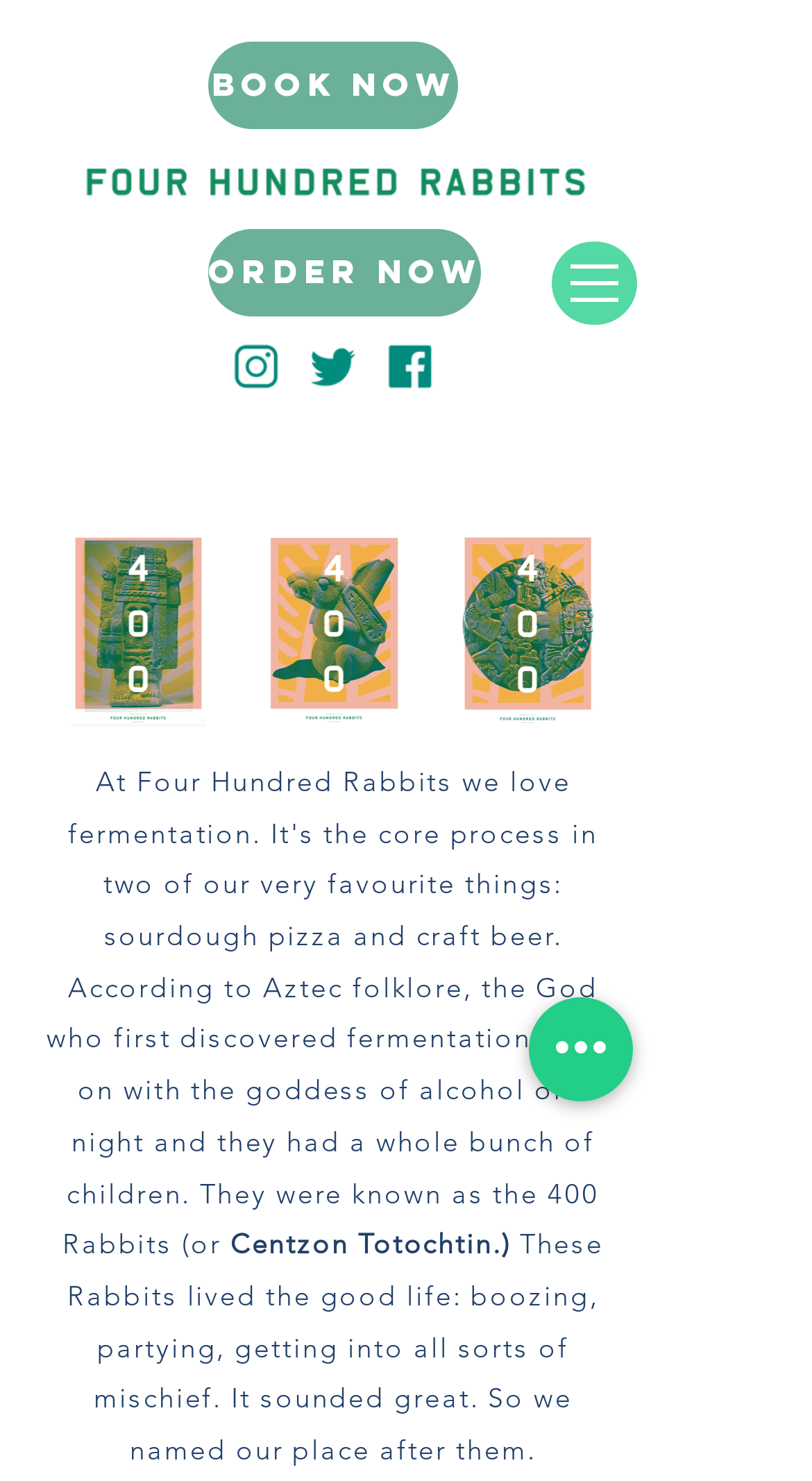Provide the bounding box coordinates for the UI element that is described by this text: "E Matthew Shelton". The coordinates should be in the form of four float numbers between 0 and 1: [left, top, right, bottom].

None